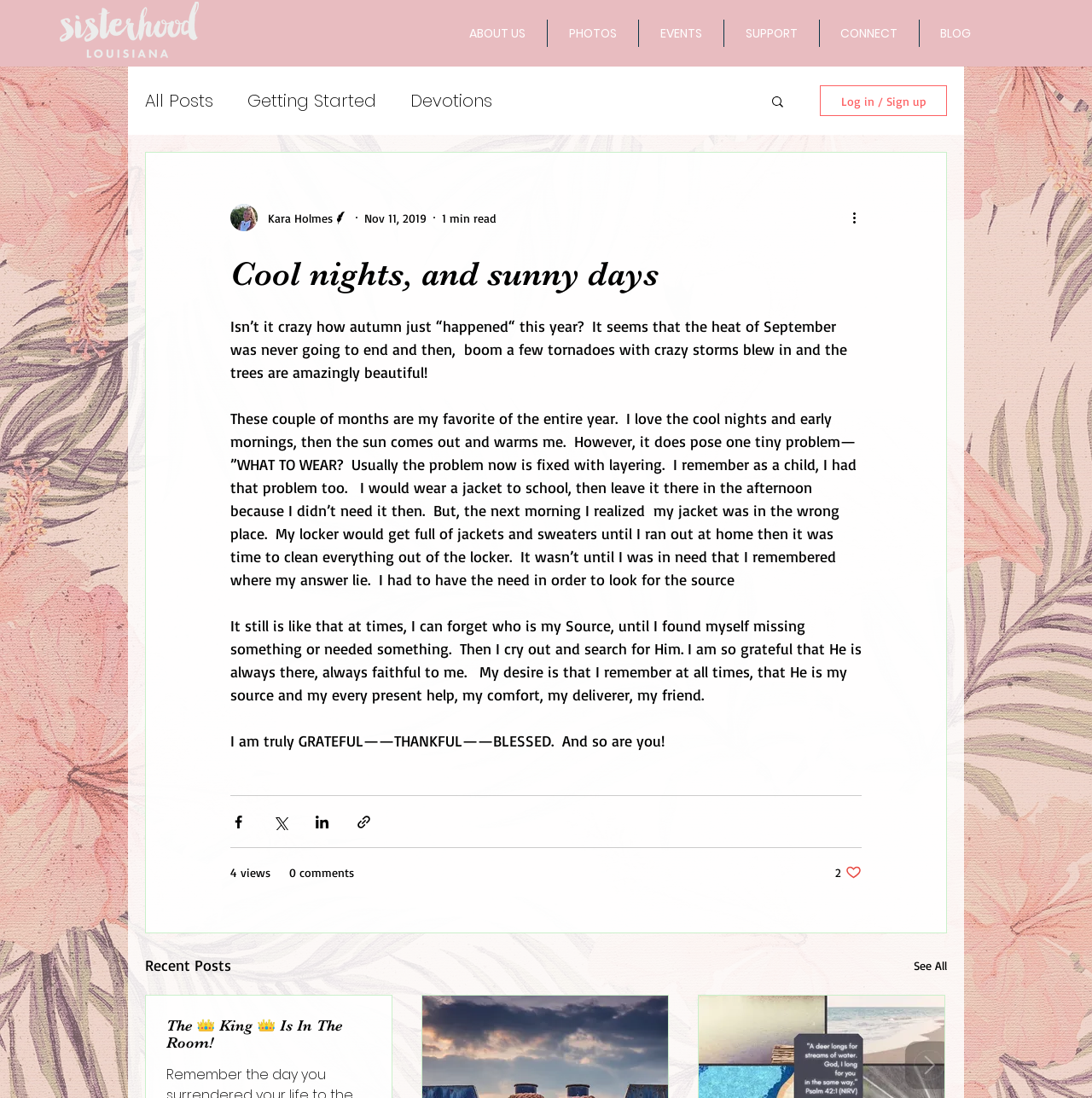What is the purpose of the 'Layering' mentioned in the article?
Refer to the image and give a detailed answer to the question.

The article mentions that the author loves the cool nights and early mornings of autumn, but it poses a problem of what to wear. The author then mentions layering as a solution to this problem, implying that it helps to adjust to the changing temperature.